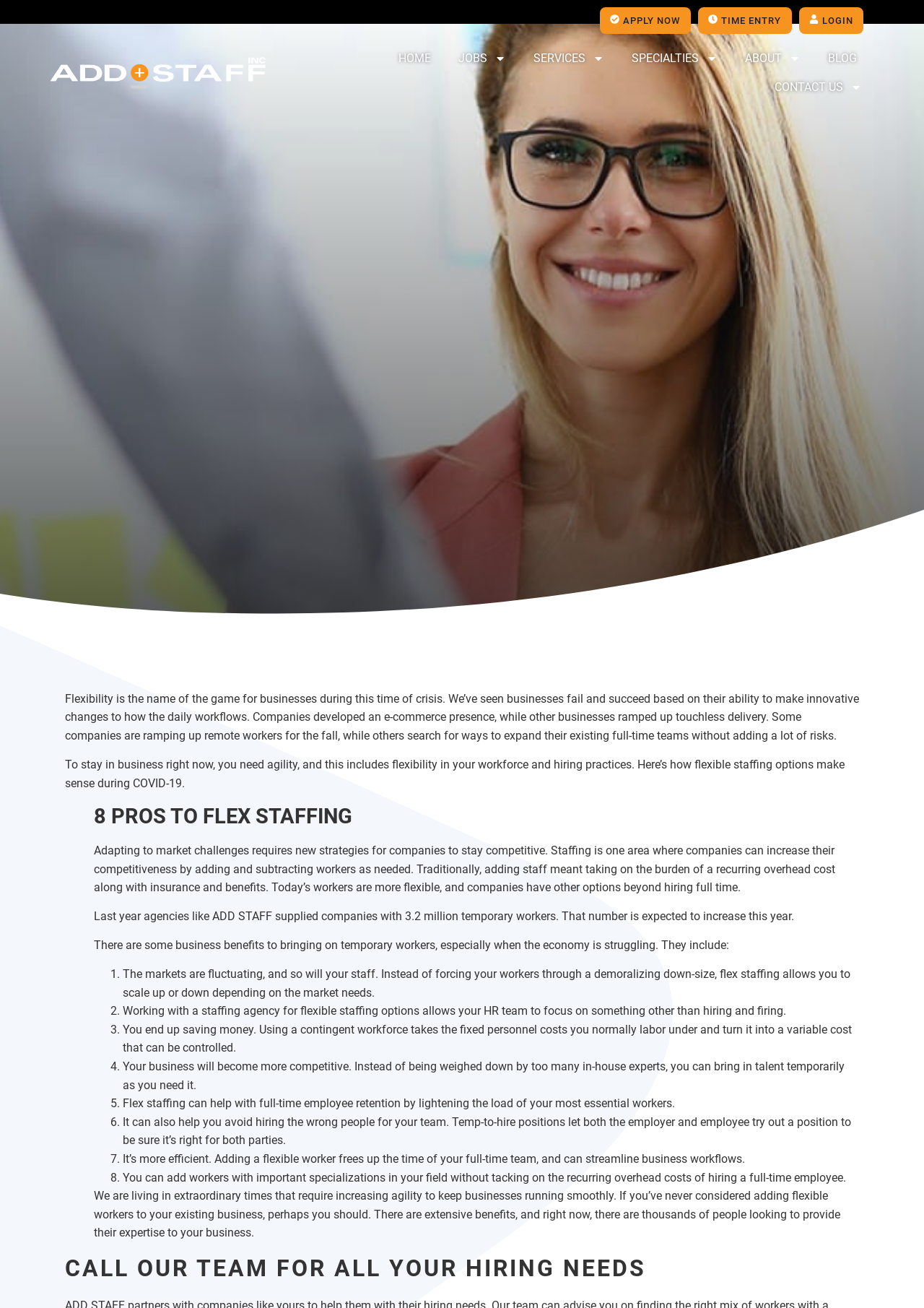What is the title of the article?
Please provide a comprehensive answer based on the contents of the image.

The title of the article is located at the top of the webpage, and it is a heading element. Therefore, the title of the article is '8 Reasons to Consider Flexible Staffing for Your Employees'.